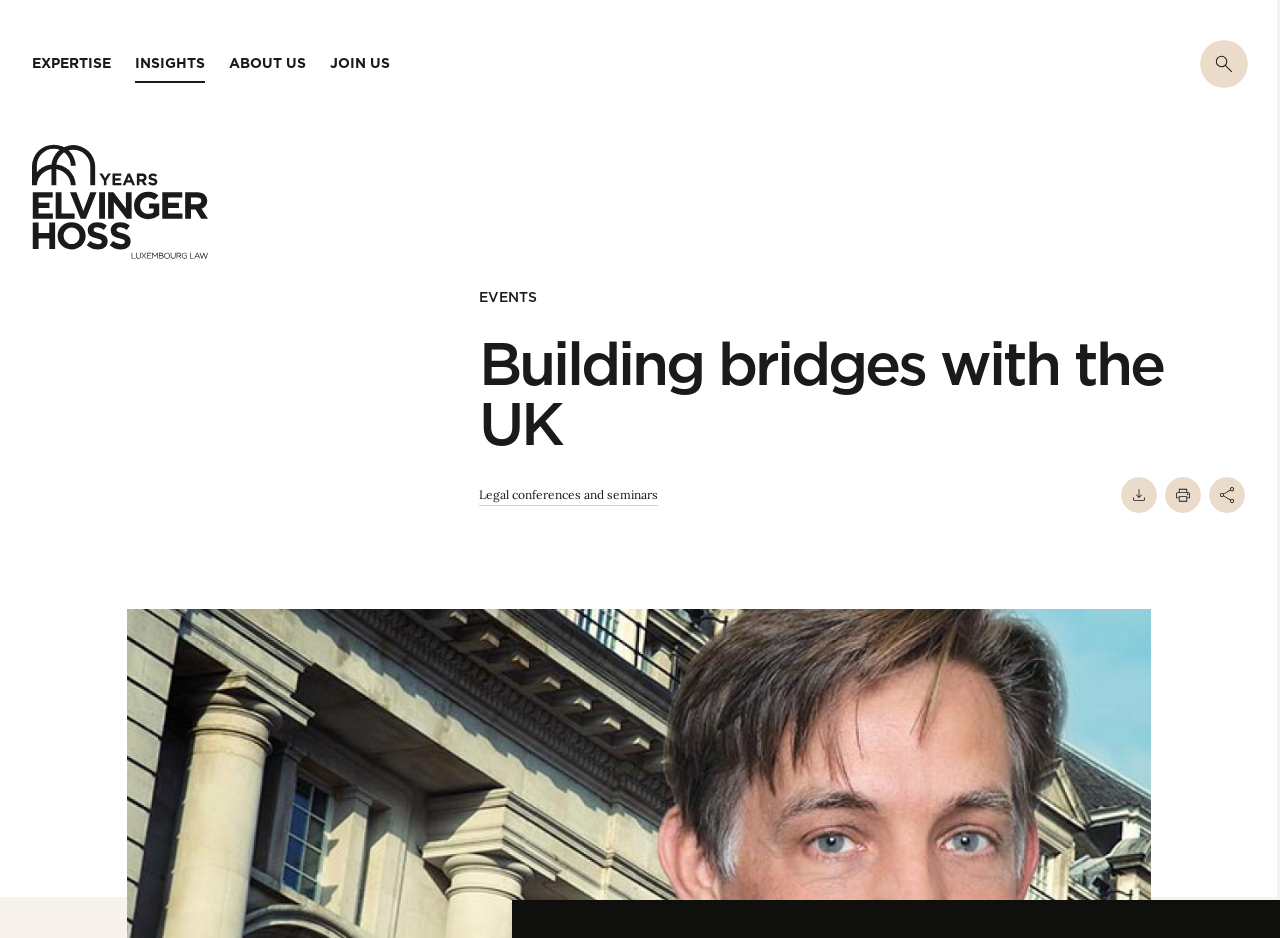Provide your answer in one word or a succinct phrase for the question: 
What is the name of the law firm?

Elvinger Hoss